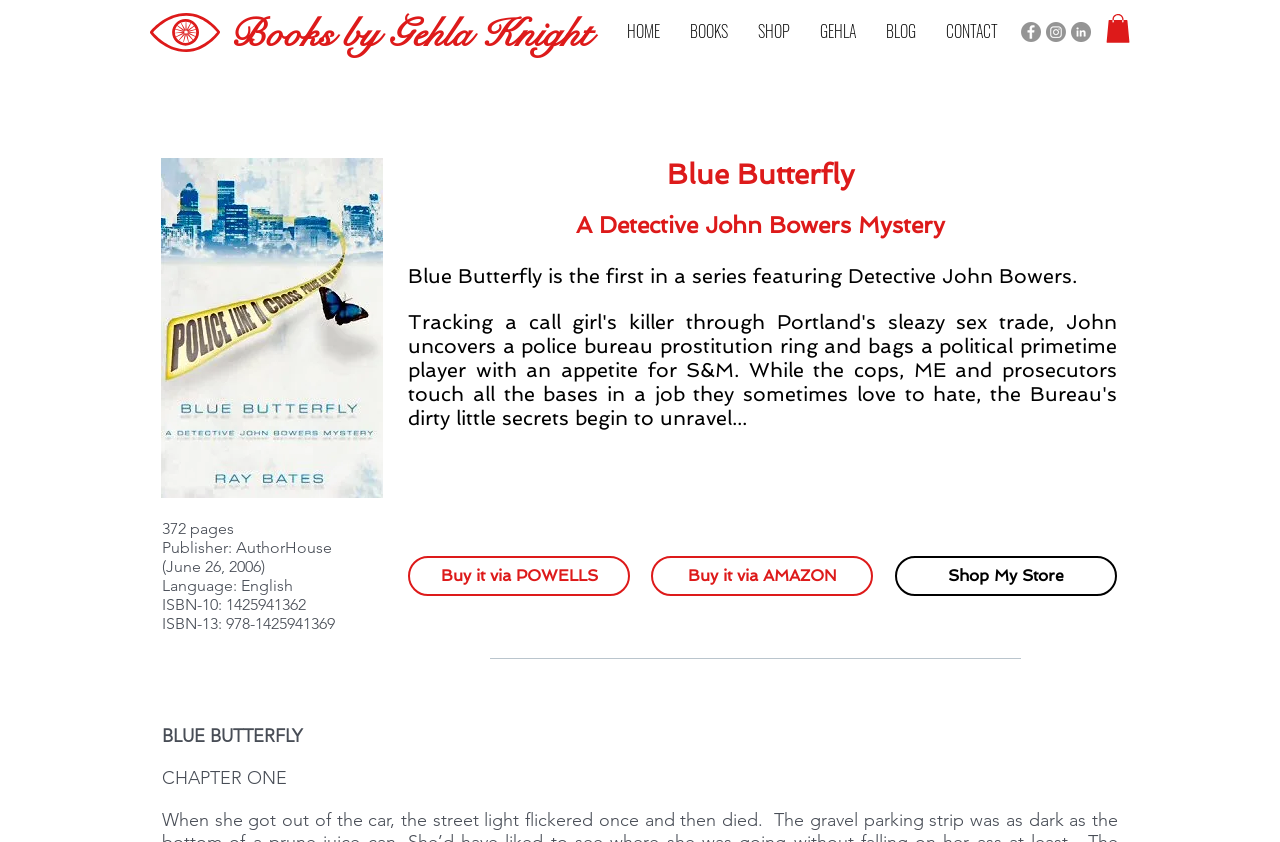Find the bounding box coordinates of the clickable element required to execute the following instruction: "Go to the SHOP page". Provide the coordinates as four float numbers between 0 and 1, i.e., [left, top, right, bottom].

[0.58, 0.021, 0.629, 0.053]